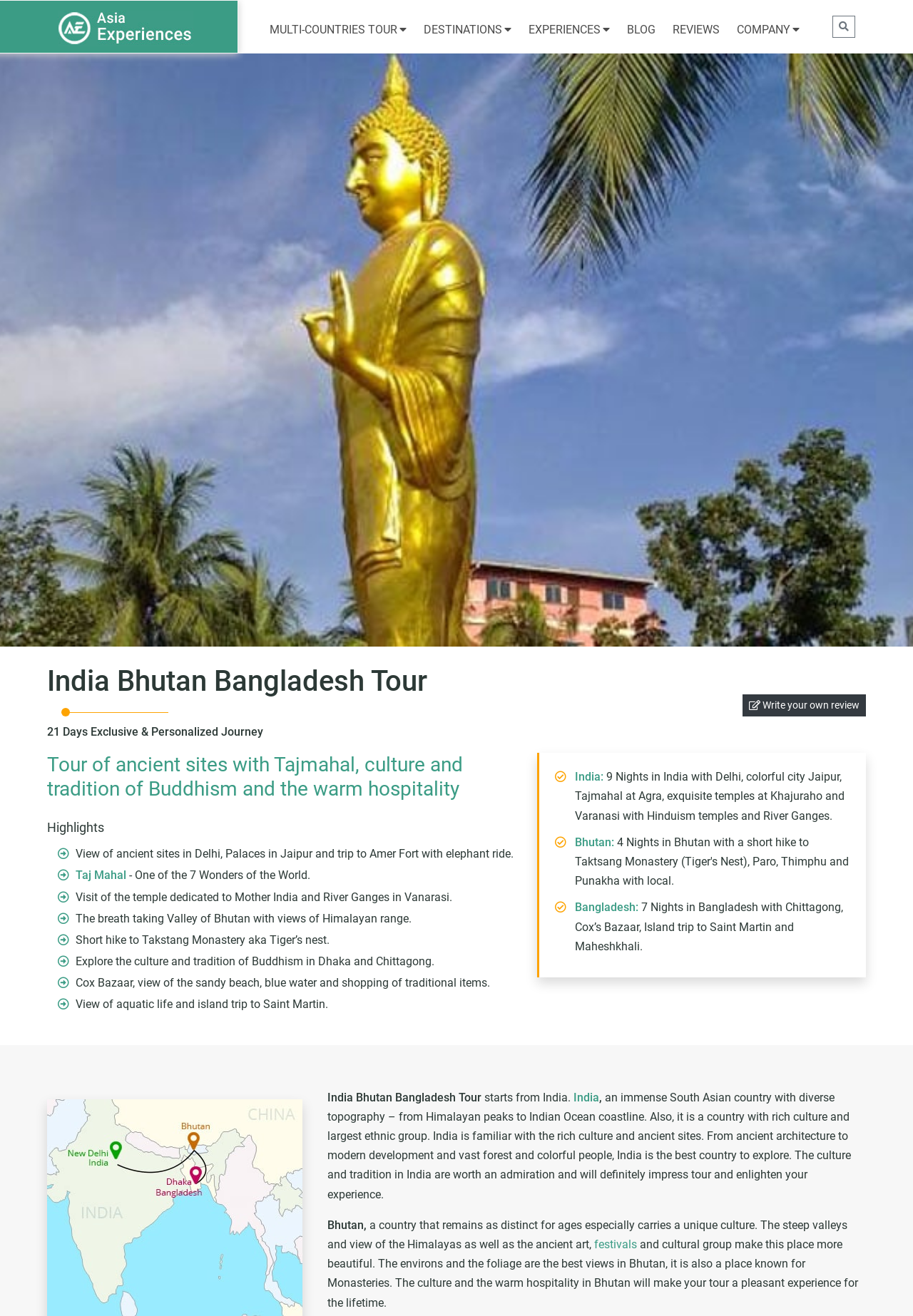Please mark the bounding box coordinates of the area that should be clicked to carry out the instruction: "Search for a tour".

[0.912, 0.012, 0.937, 0.029]